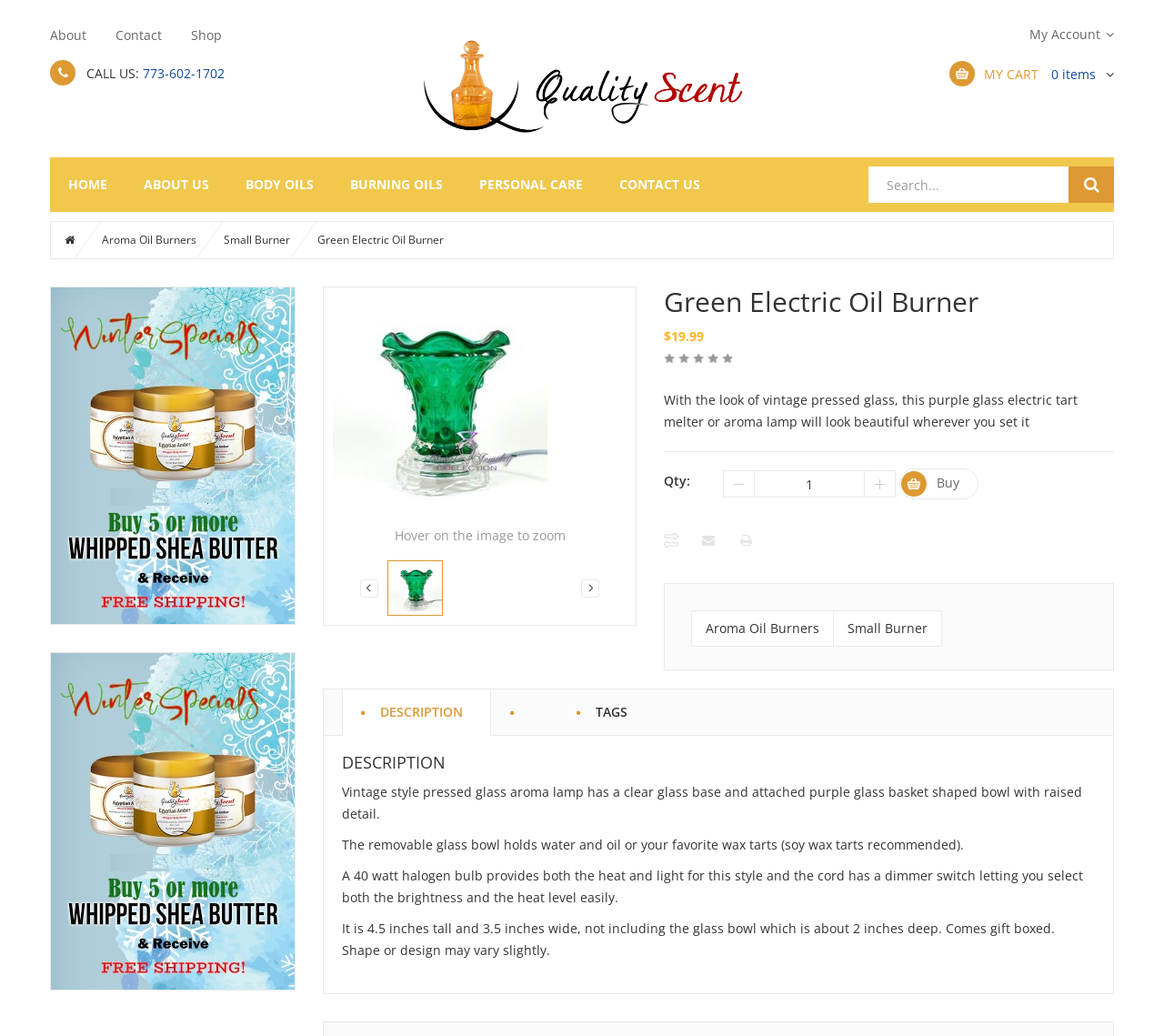Indicate the bounding box coordinates of the element that must be clicked to execute the instruction: "Click on the 'Contact Us' link". The coordinates should be given as four float numbers between 0 and 1, i.e., [left, top, right, bottom].

None